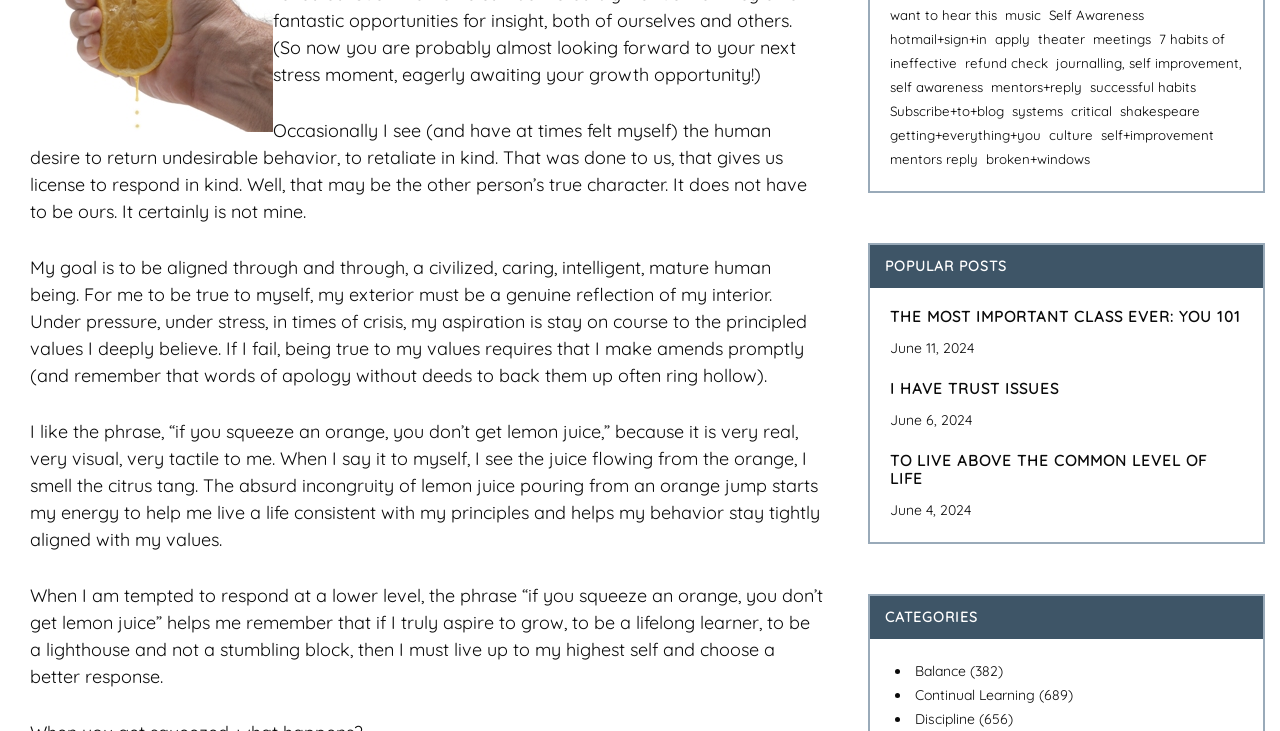Identify the bounding box coordinates for the UI element that matches this description: "music".

[0.785, 0.01, 0.814, 0.032]